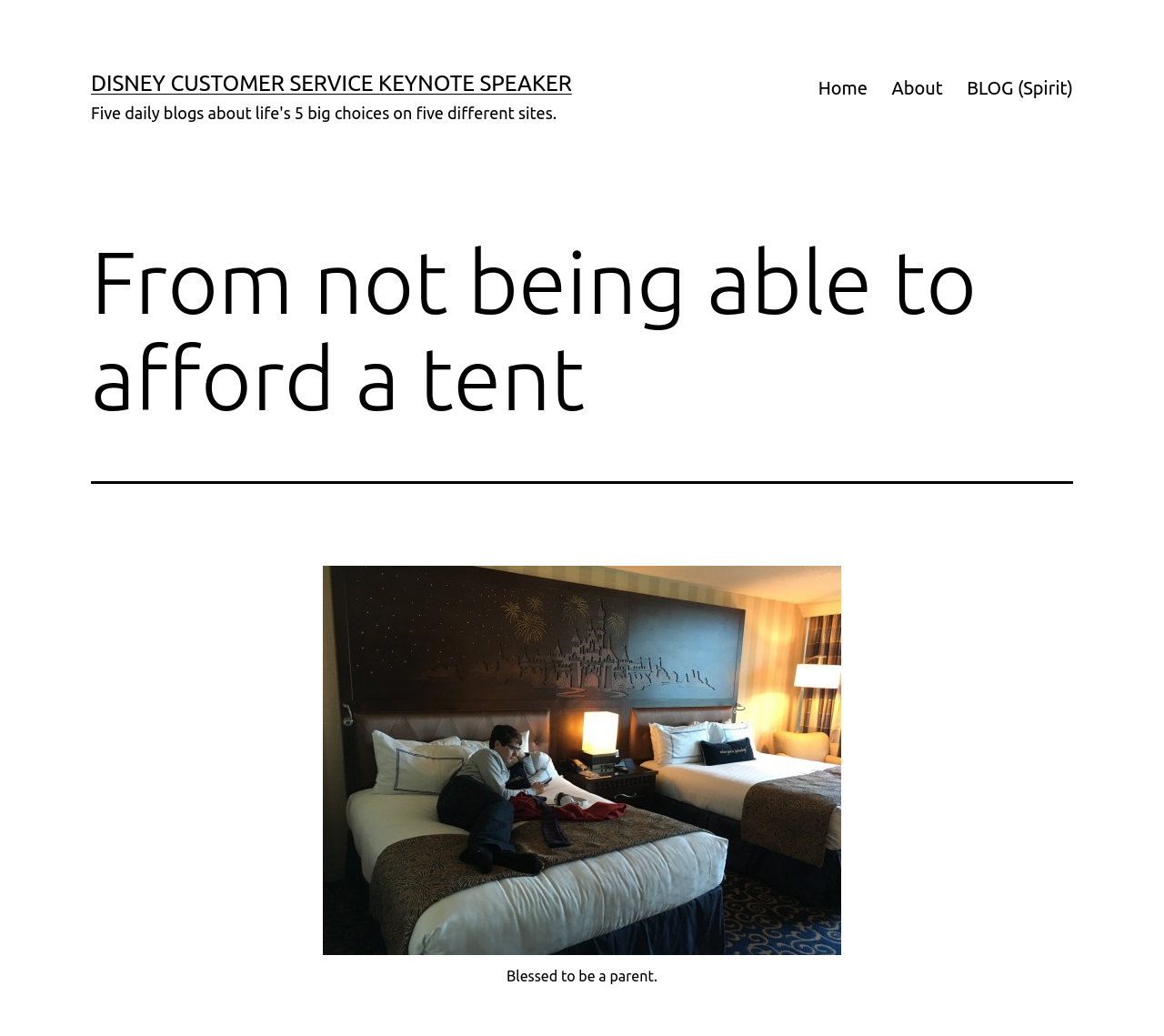Locate the bounding box of the user interface element based on this description: "Disney Customer Service Keynote Speaker".

[0.078, 0.068, 0.491, 0.092]